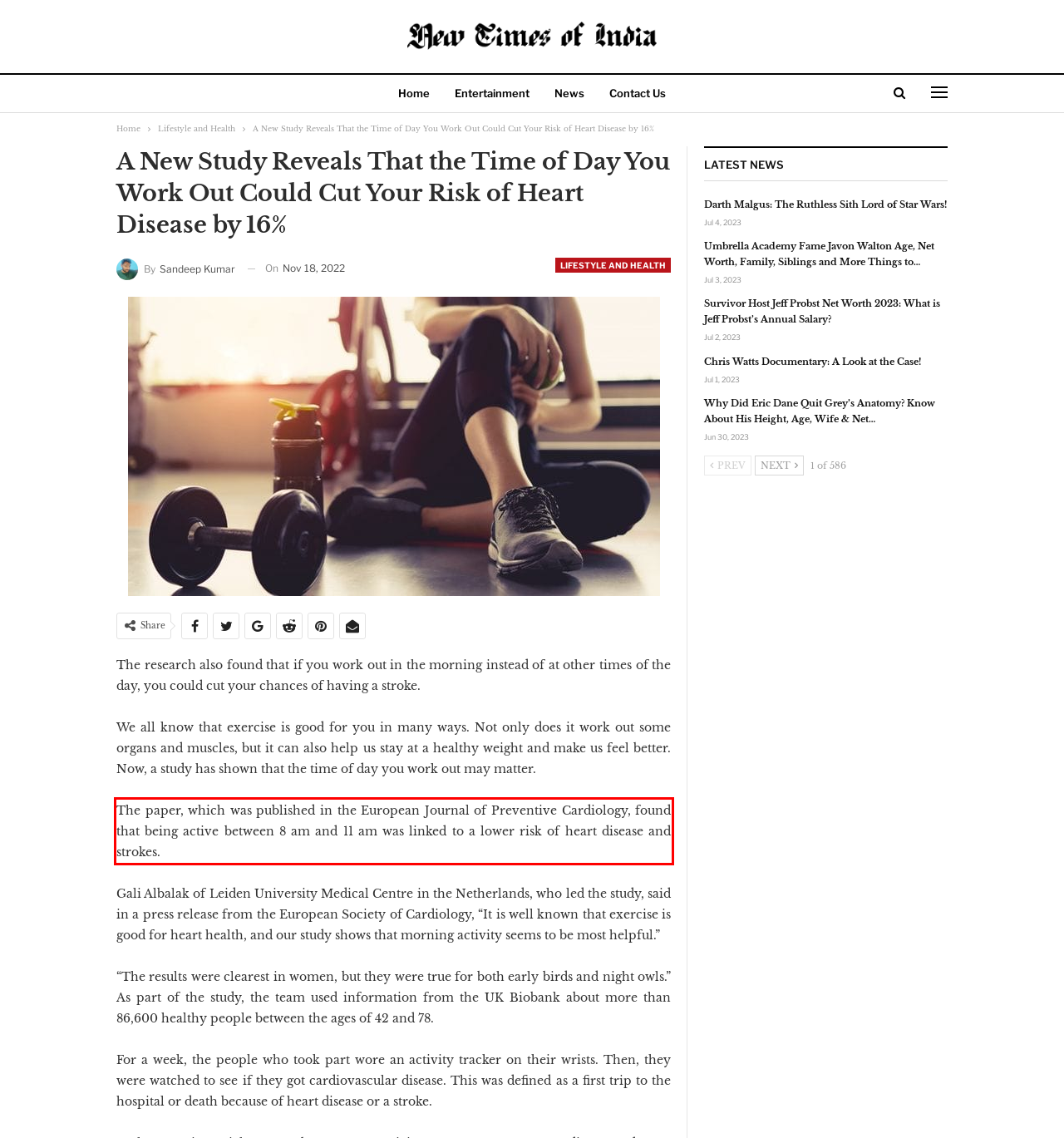Perform OCR on the text inside the red-bordered box in the provided screenshot and output the content.

The paper, which was published in the European Journal of Preventive Cardiology, found that being active between 8 am and 11 am was linked to a lower risk of heart disease and strokes.